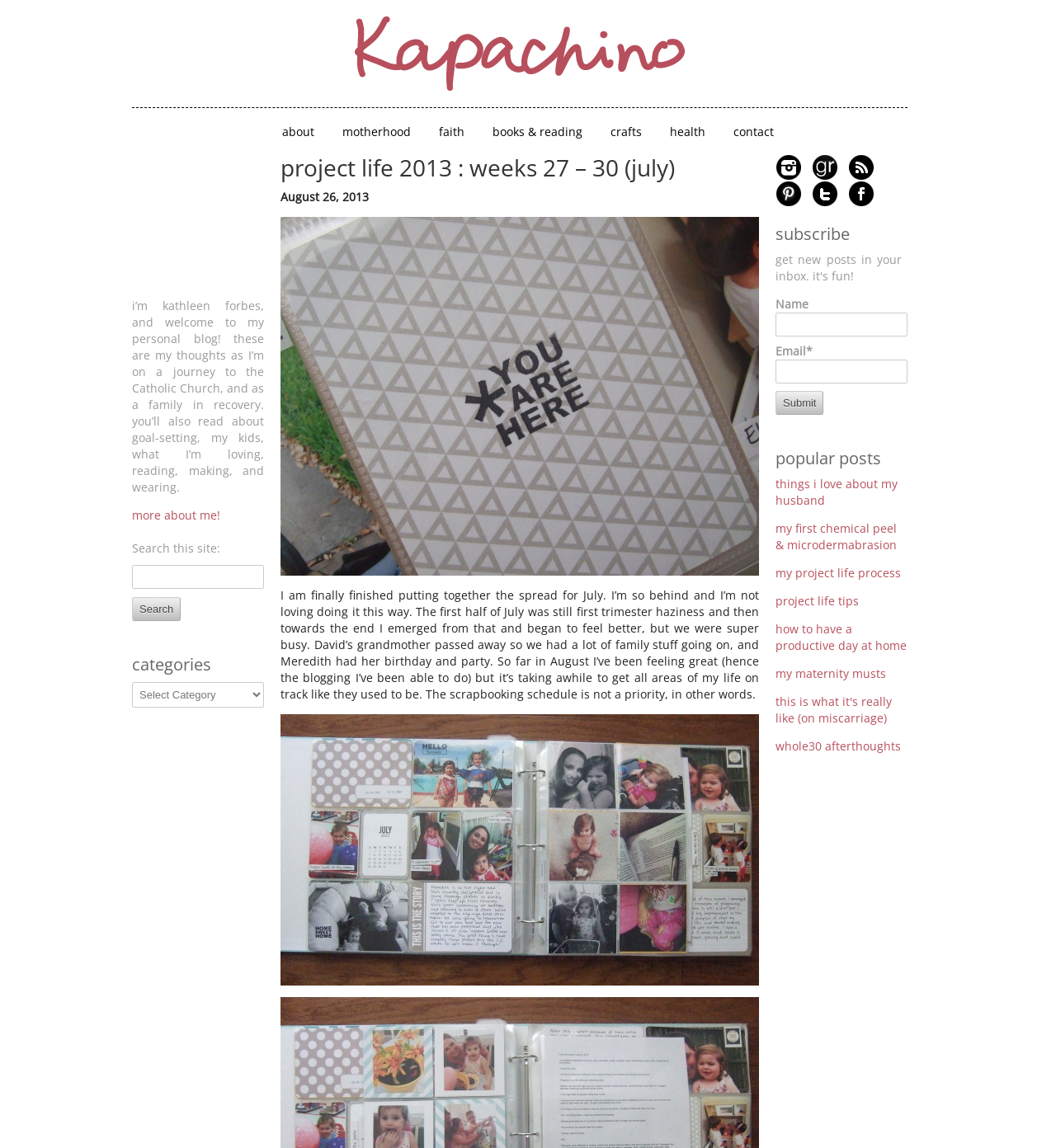Could you highlight the region that needs to be clicked to execute the instruction: "Search this site"?

[0.125, 0.471, 0.209, 0.484]